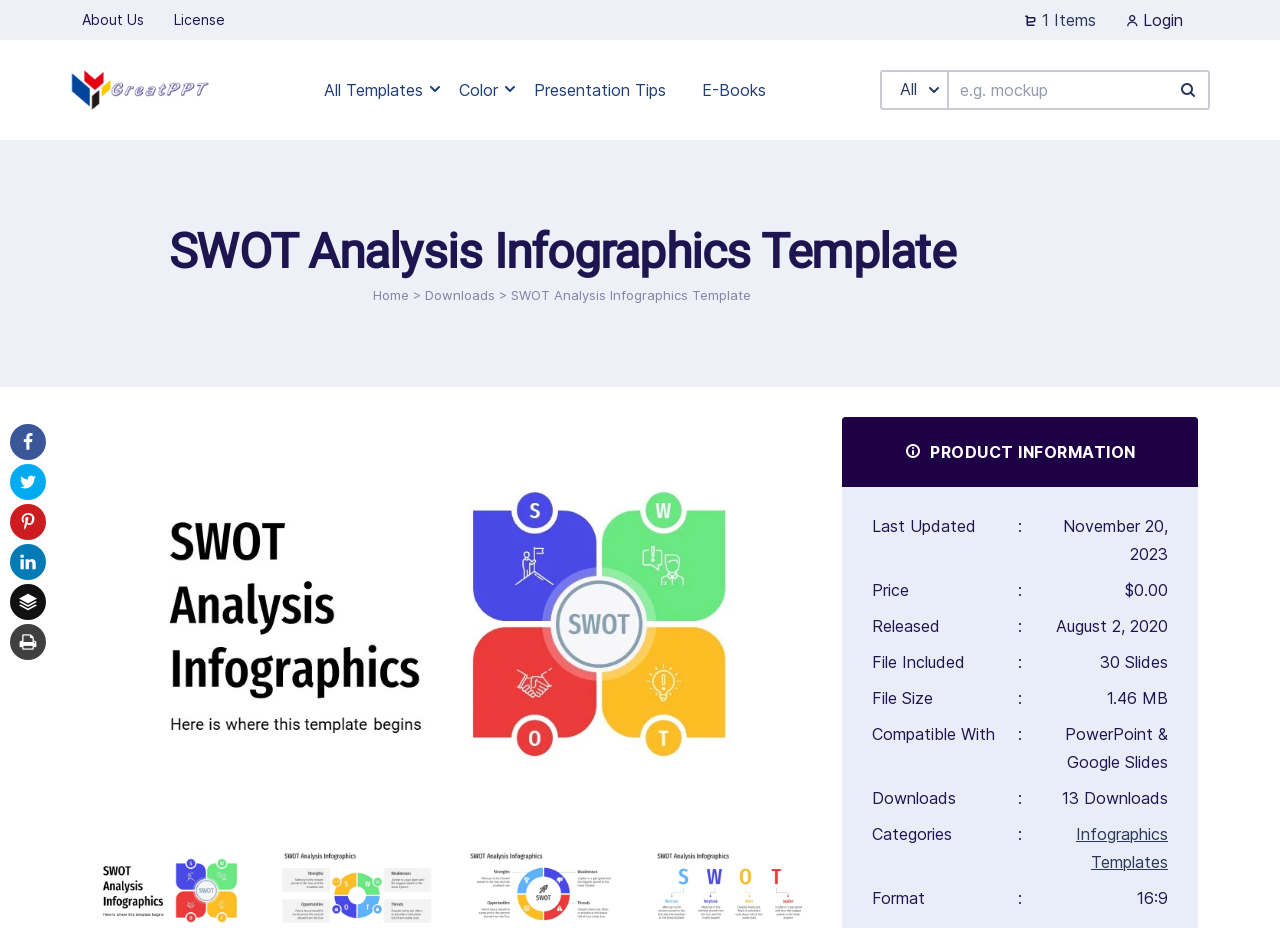Identify the bounding box coordinates of the specific part of the webpage to click to complete this instruction: "Browse all templates".

[0.247, 0.045, 0.337, 0.149]